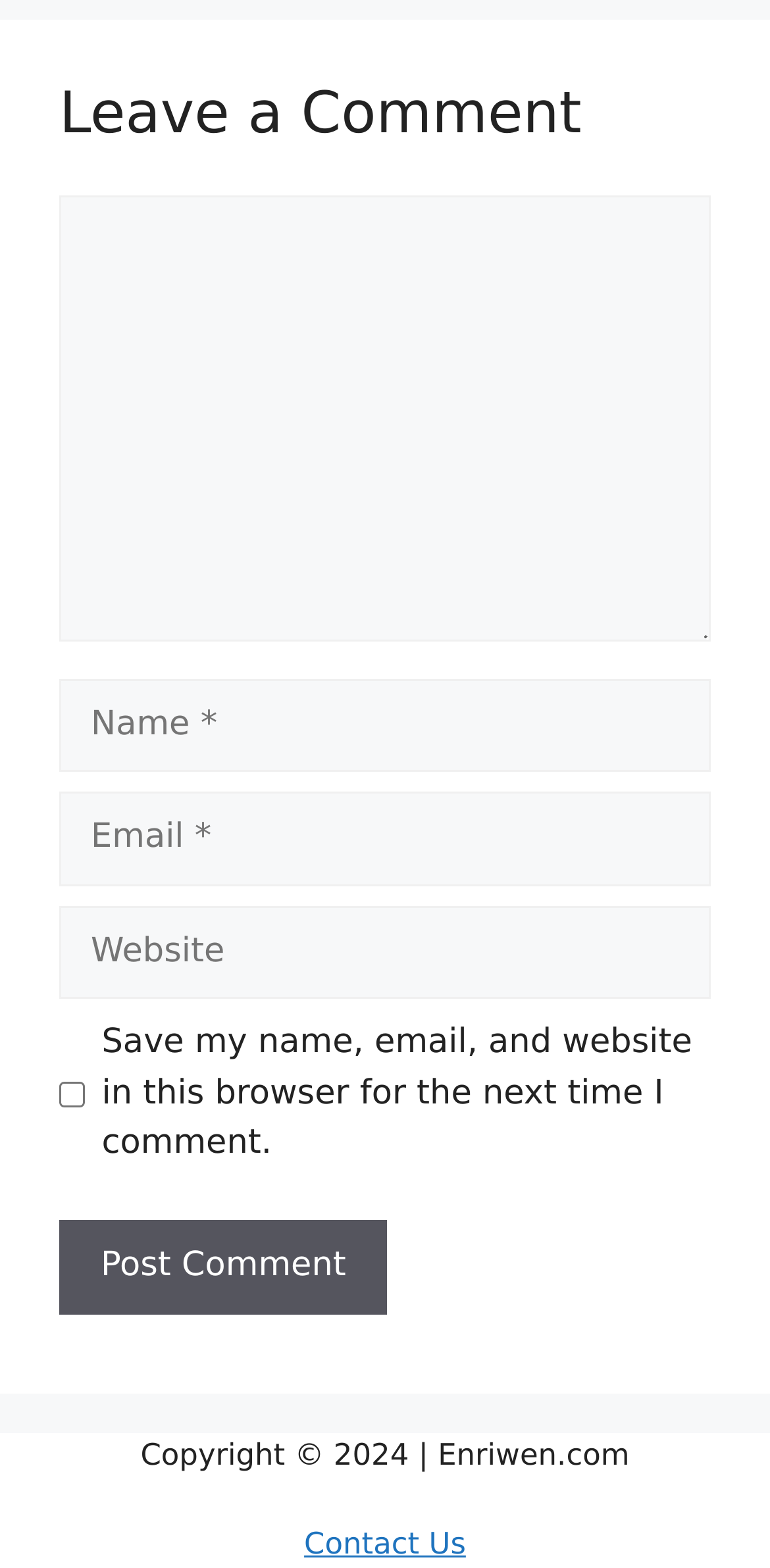Answer the following query concisely with a single word or phrase:
What is the function of the checkbox?

Save user information